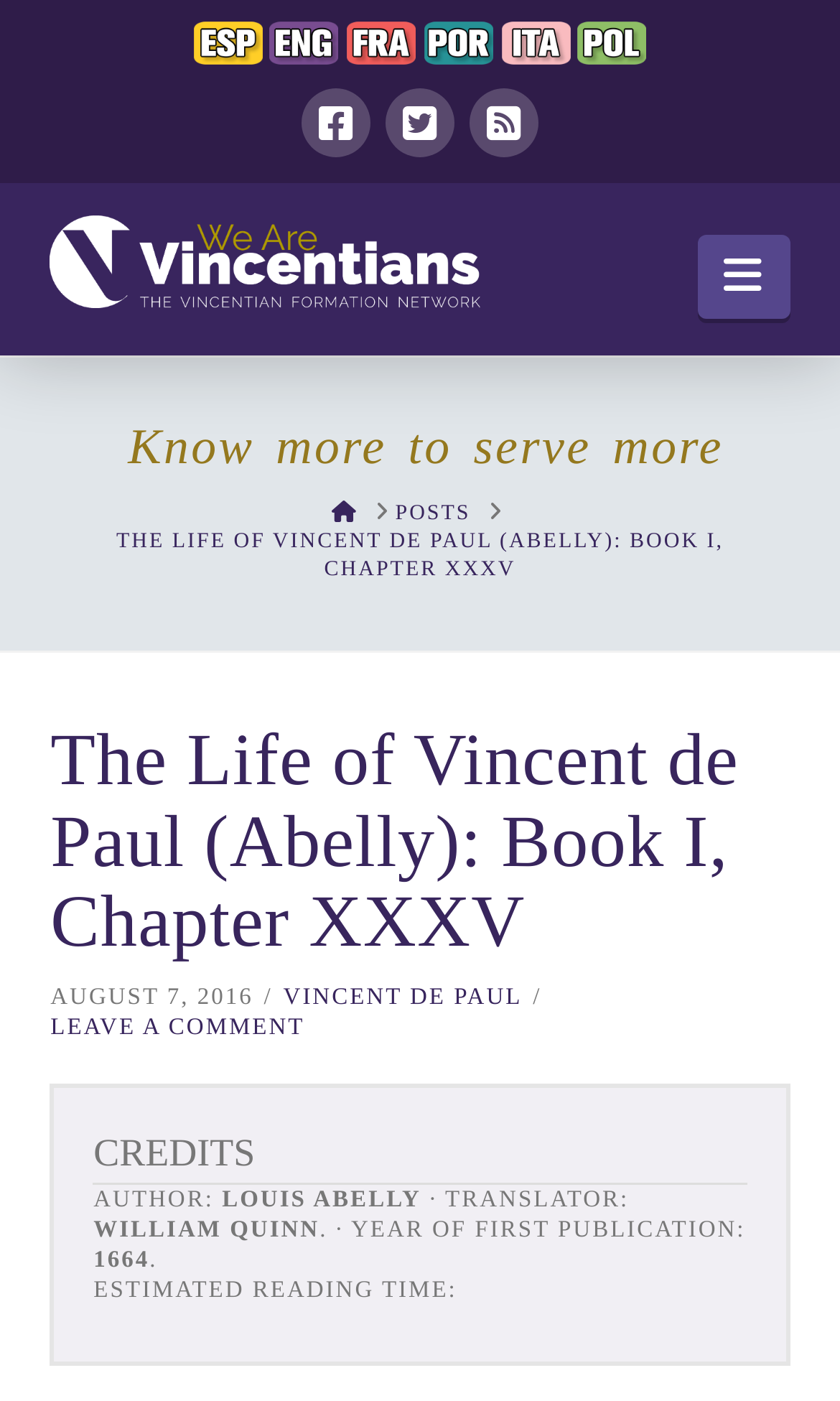Extract the bounding box for the UI element that matches this description: "parent_node: Navigation".

[0.06, 0.153, 0.573, 0.22]